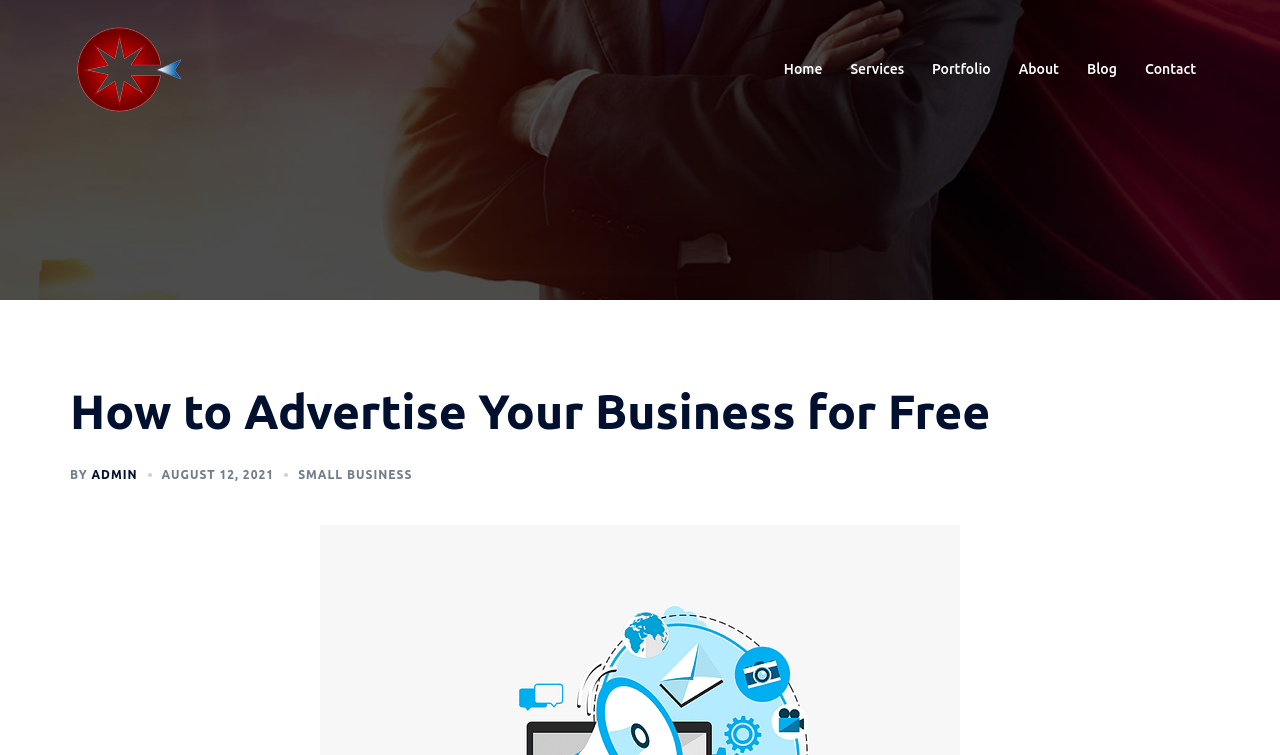Who wrote the article?
Craft a detailed and extensive response to the question.

The author of the article is mentioned below the main heading, where it says 'BY ADMIN'.